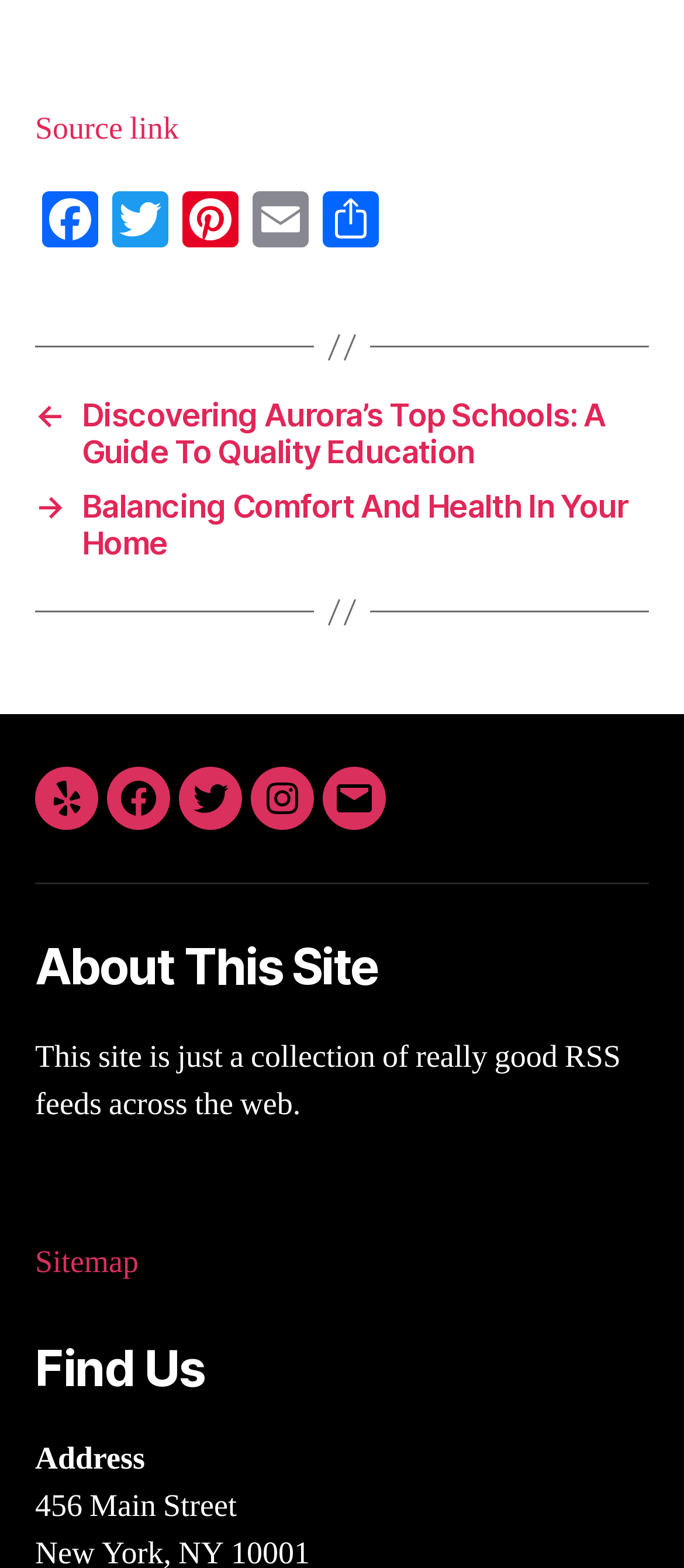Reply to the question with a single word or phrase:
What is the purpose of this website?

Collecting RSS feeds